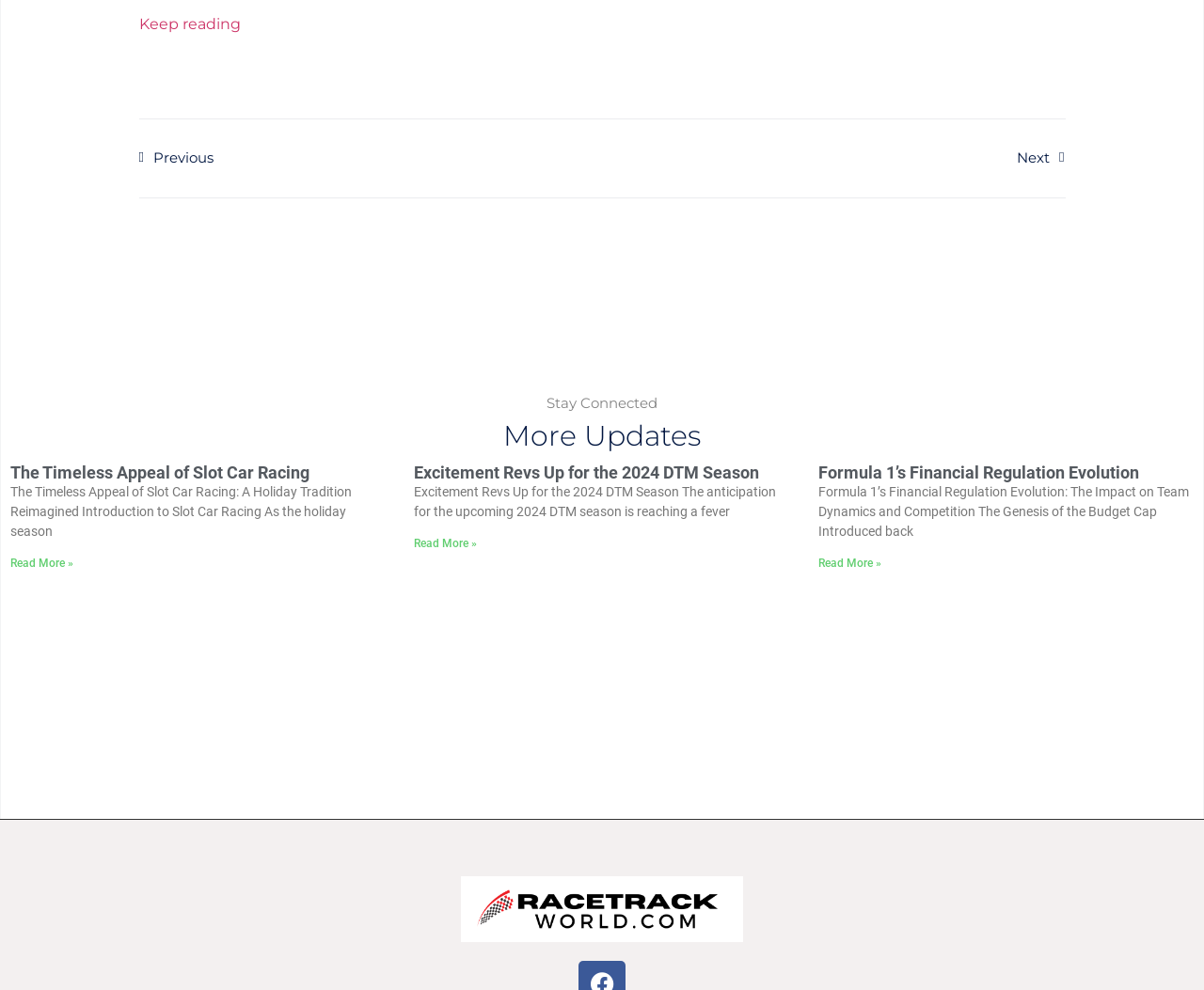Using the format (top-left x, top-left y, bottom-right x, bottom-right y), and given the element description, identify the bounding box coordinates within the screenshot: PrevPrevious

[0.115, 0.149, 0.5, 0.171]